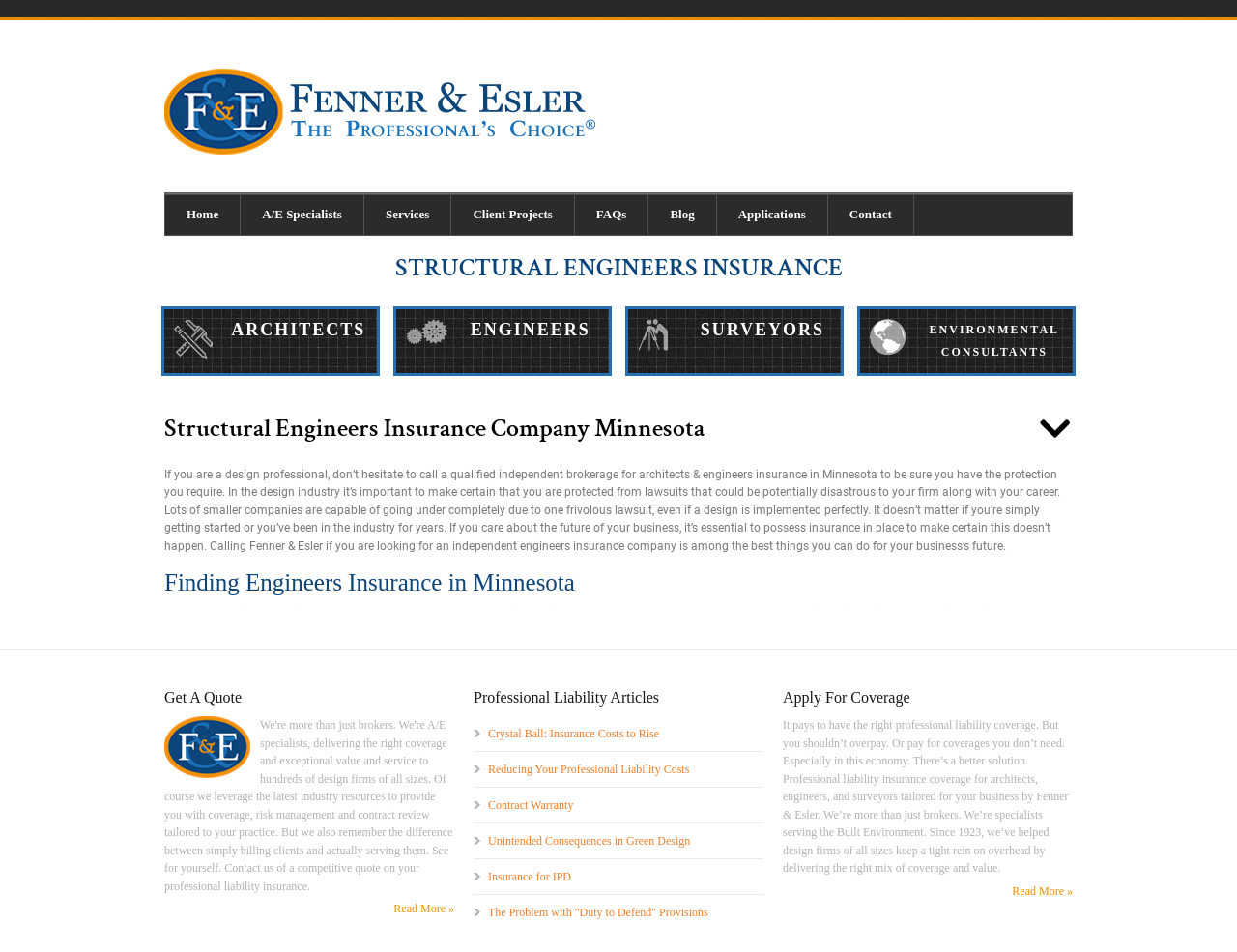Please determine the bounding box coordinates, formatted as (top-left x, top-left y, bottom-right x, bottom-right y), with all values as floating point numbers between 0 and 1. Identify the bounding box of the region described as: Engineers

[0.38, 0.336, 0.477, 0.356]